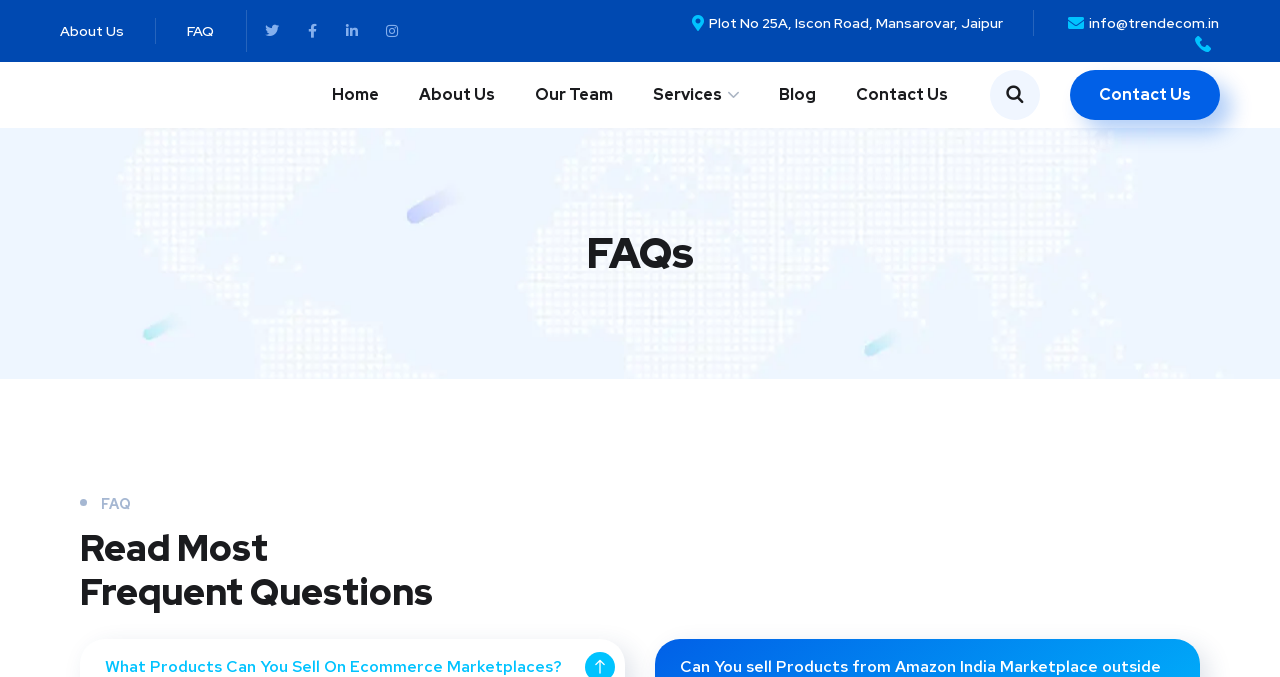What is the name of the company?
Refer to the screenshot and answer in one word or phrase.

Trendecom